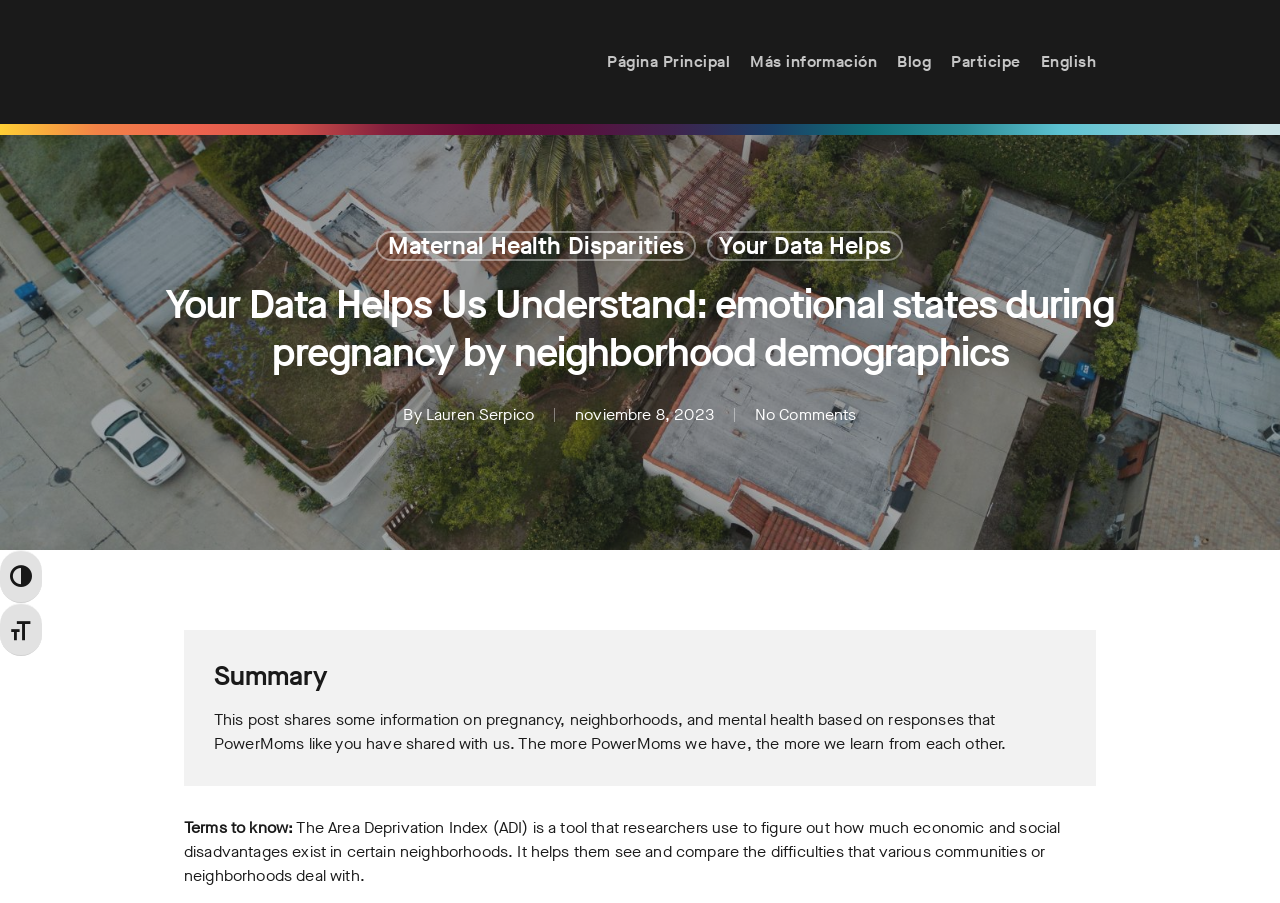Determine the bounding box coordinates of the target area to click to execute the following instruction: "Learn about maternal health disparities."

[0.294, 0.256, 0.544, 0.289]